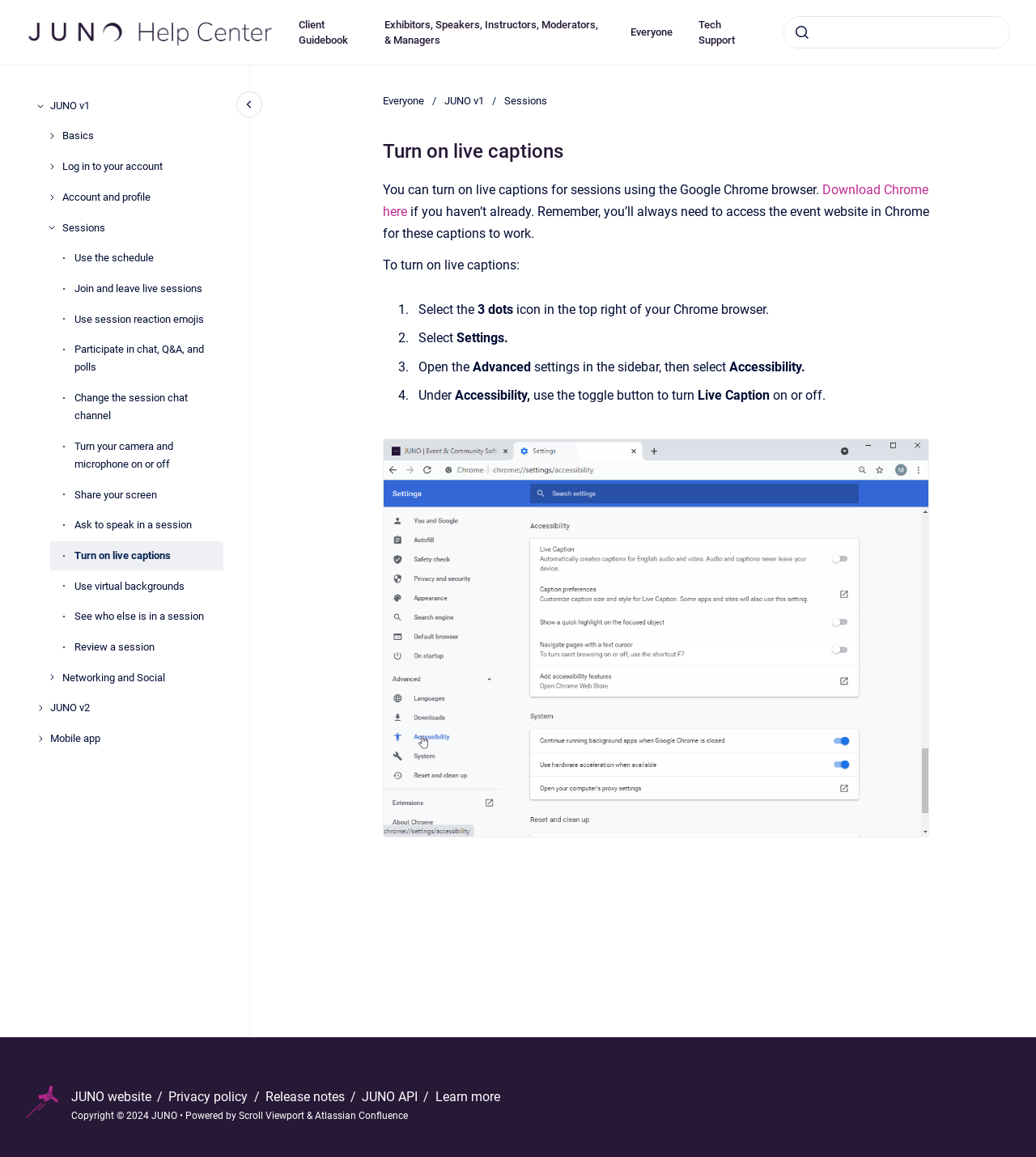Please provide a one-word or phrase answer to the question: 
What browser is required for live captions?

Google Chrome